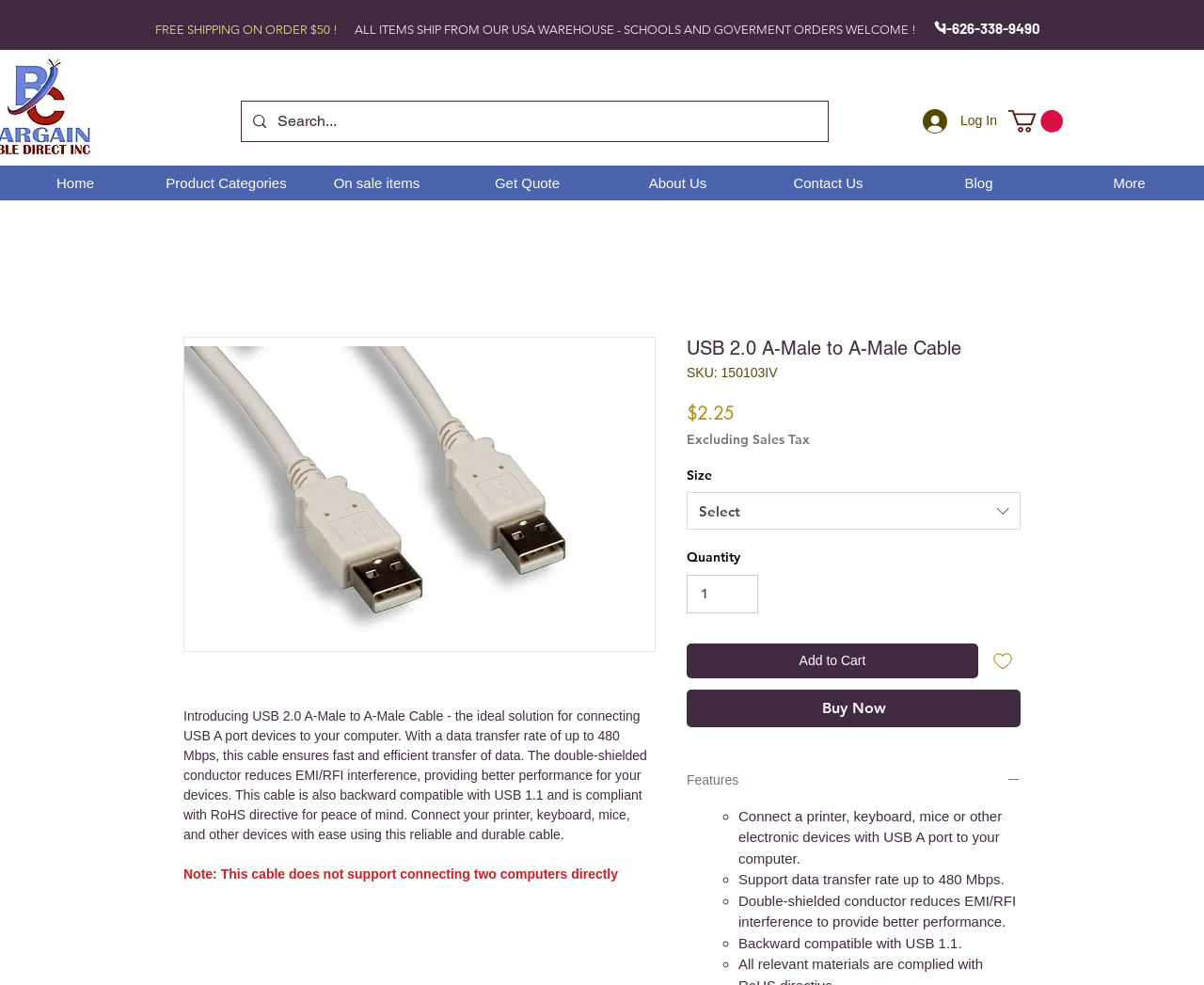Please locate the bounding box coordinates of the region I need to click to follow this instruction: "Log in to your account".

[0.755, 0.105, 0.793, 0.141]